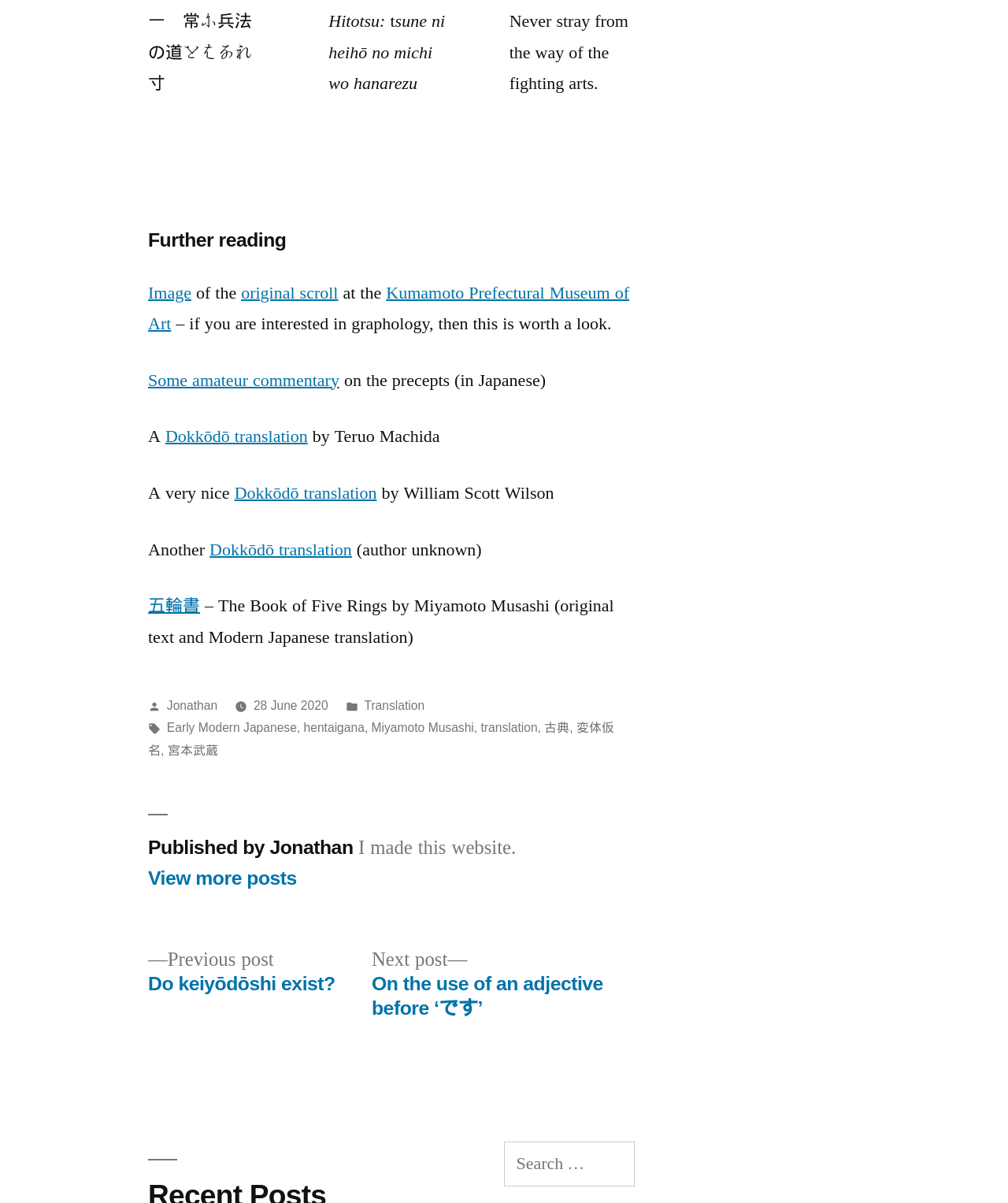Find the bounding box coordinates for the HTML element specified by: "28 June 202026 September 2023".

[0.252, 0.581, 0.326, 0.592]